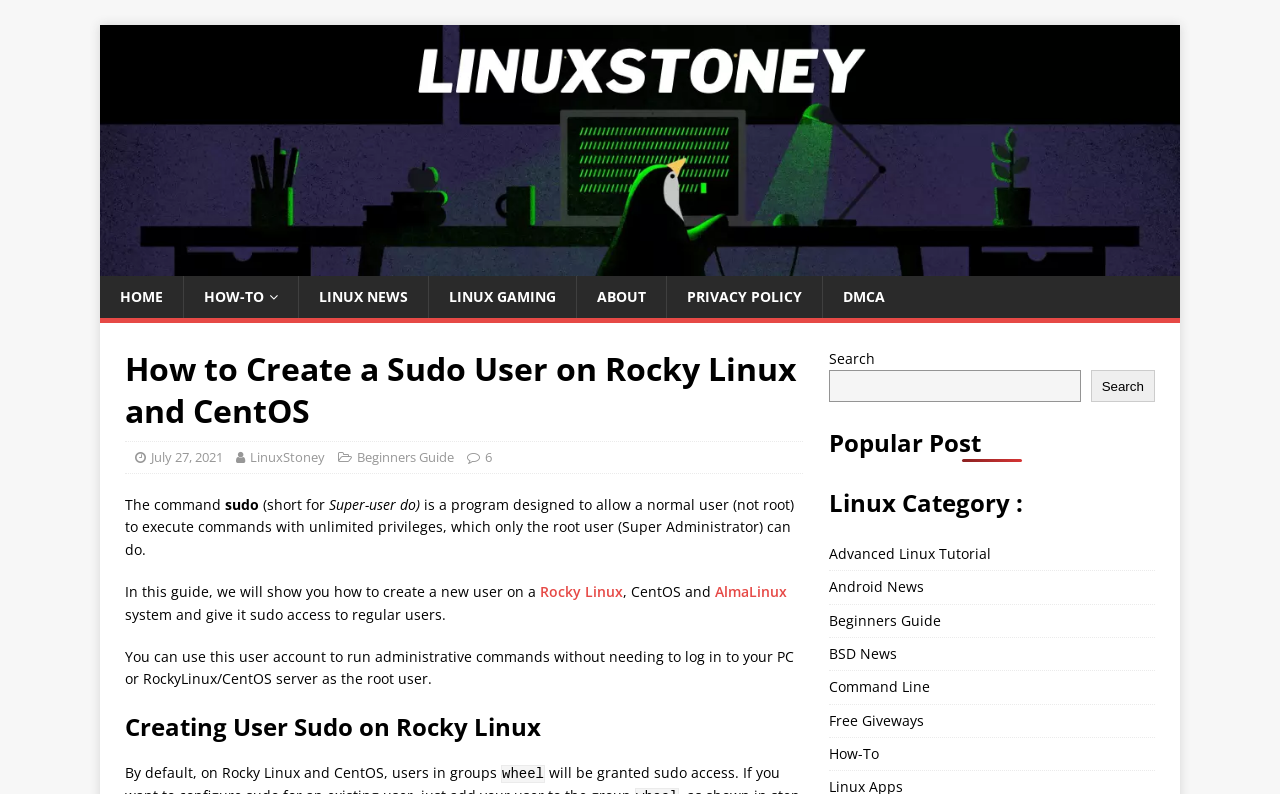Analyze and describe the webpage in a detailed narrative.

This webpage is about creating a sudo user on Rocky Linux and CentOS. At the top, there is a header section with a logo image and a link to "LinuxStoney" on the left, followed by a series of links to different sections of the website, including "HOME", "HOW-TO", "LINUX NEWS", "LINUX GAMING", "ABOUT", "PRIVACY POLICY", and "DMCA".

Below the header section, there is a main content area with a heading that reads "How to Create a Sudo User on Rocky Linux and CentOS". The content is divided into several sections, starting with an introduction that explains what the sudo command is and its purpose. The introduction is followed by a section that provides a step-by-step guide on how to create a new user on a Rocky Linux or CentOS system and give it sudo access.

To the right of the main content area, there is a search box with a button labeled "Search". Below the search box, there is a section labeled "Popular Post" and another section labeled "Linux Category" with several links to different categories, including "Advanced Linux Tutorial", "Android News", "Beginners Guide", "BSD News", "Command Line", "Free Giveways", and "How-To".

Throughout the webpage, there are several links to other related articles and resources, including links to "Rocky Linux", "CentOS", and "AlmaLinux". The overall layout is organized and easy to follow, with clear headings and concise text.